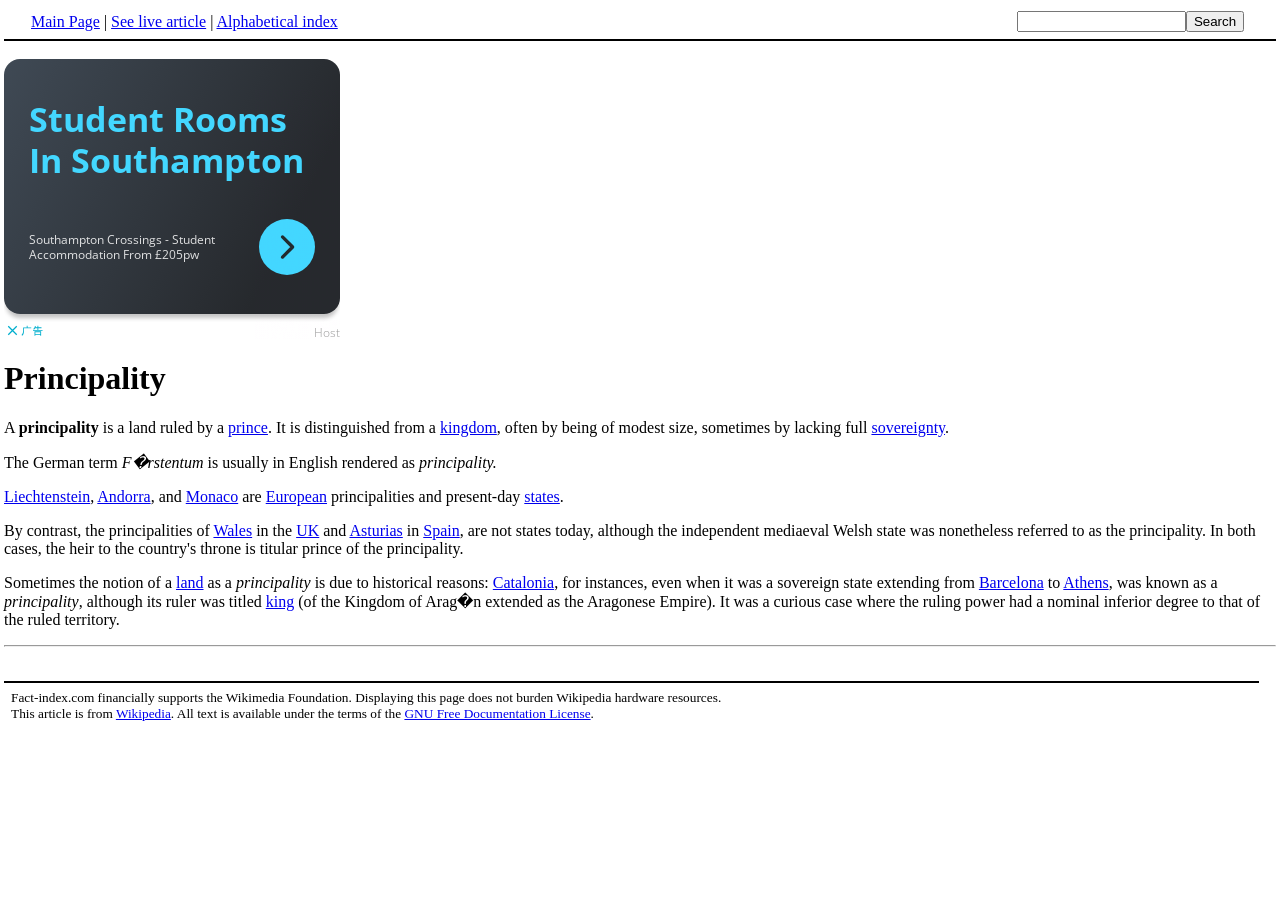Describe the webpage in detail, including text, images, and layout.

The webpage is about the concept of a principality, a land ruled by a prince. At the top, there is a layout table with two cells, one containing links to "Main Page", "See live article", and "Alphabetical index", and the other containing a search box and a "Search" button. 

Below this table, there is an advertisement iframe on the left side of the page. On the right side, there is a heading "Principality" followed by a series of static text and links that describe the concept of a principality, including its distinction from a kingdom, its modest size, and its lack of full sovereignty. 

The text also mentions that the German term "Fürstentum" is usually rendered as "principality" in English. There are links to examples of principalities, such as Liechtenstein, Andorra, and Monaco, which are European principalities and present-day states. 

Further down, the text contrasts the principalities of Wales in the UK and Asturias in Spain, which are not sovereign states. There is also a discussion about how the notion of a land as a principality can be due to historical reasons, citing the example of Catalonia, which was a sovereign state extending from Barcelona to Athens but was known as a principality. 

At the bottom of the page, there is a separator line, followed by a layout table with a single cell containing a message about Fact-index.com financially supporting the Wikimedia Foundation and displaying the page without burdening Wikipedia hardware resources. The message also mentions that the article is from Wikipedia and that all text is available under the terms of the GNU Free Documentation License.